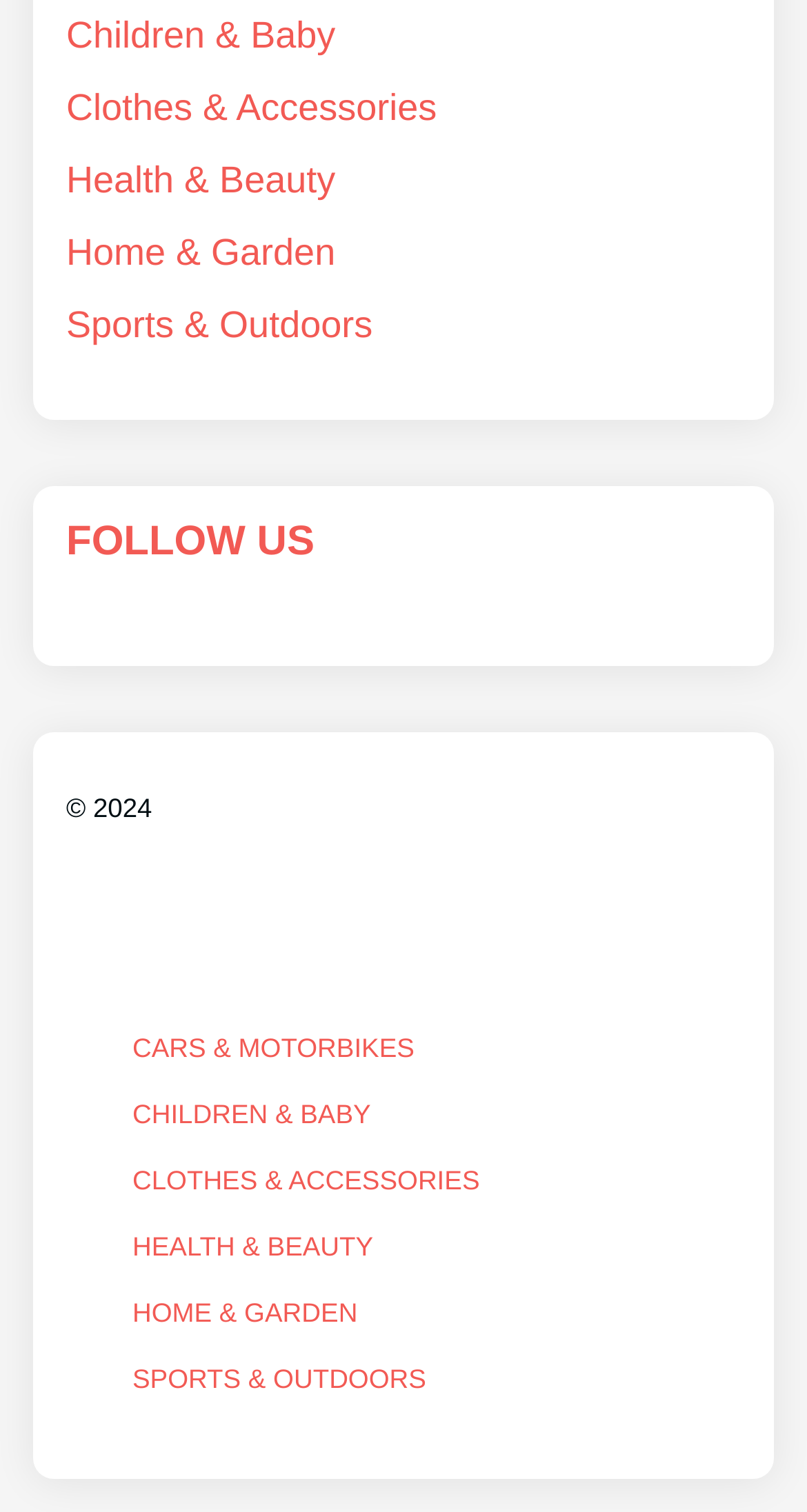Identify the bounding box coordinates for the region to click in order to carry out this instruction: "Browse Health & Beauty". Provide the coordinates using four float numbers between 0 and 1, formatted as [left, top, right, bottom].

[0.082, 0.106, 0.416, 0.133]